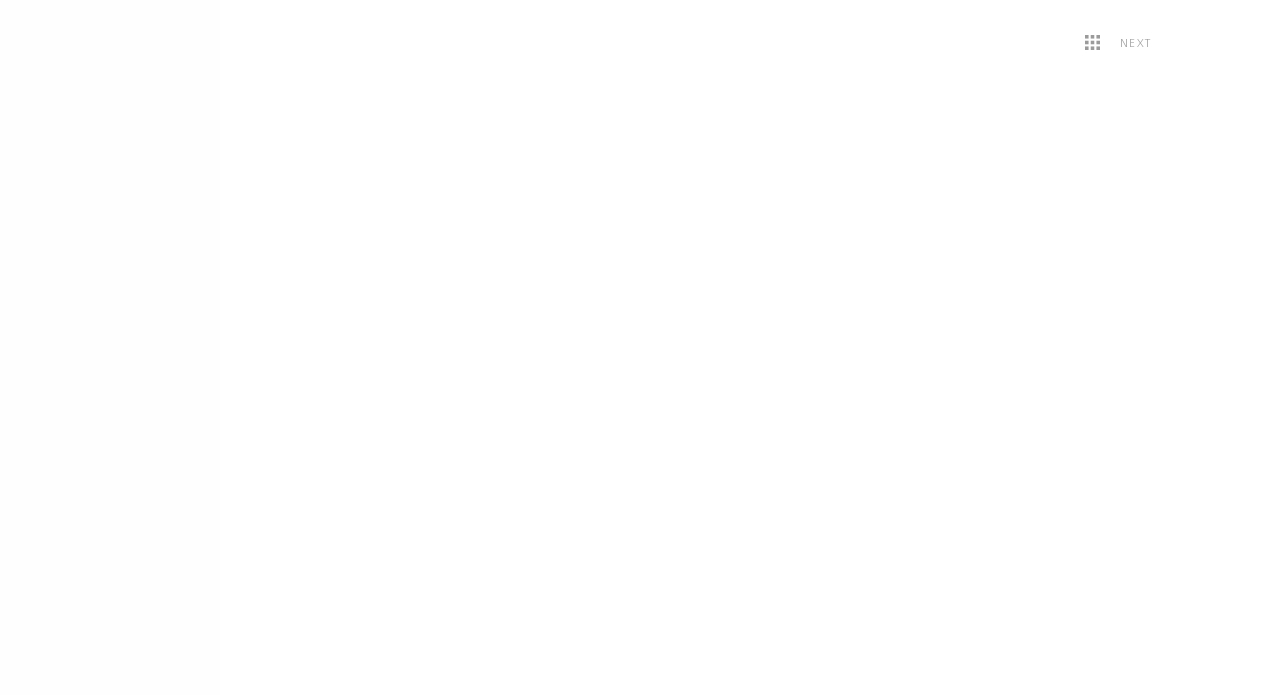Using the provided element description "parent_node: Follow us", determine the bounding box coordinates of the UI element.

[0.412, 0.854, 0.492, 0.877]